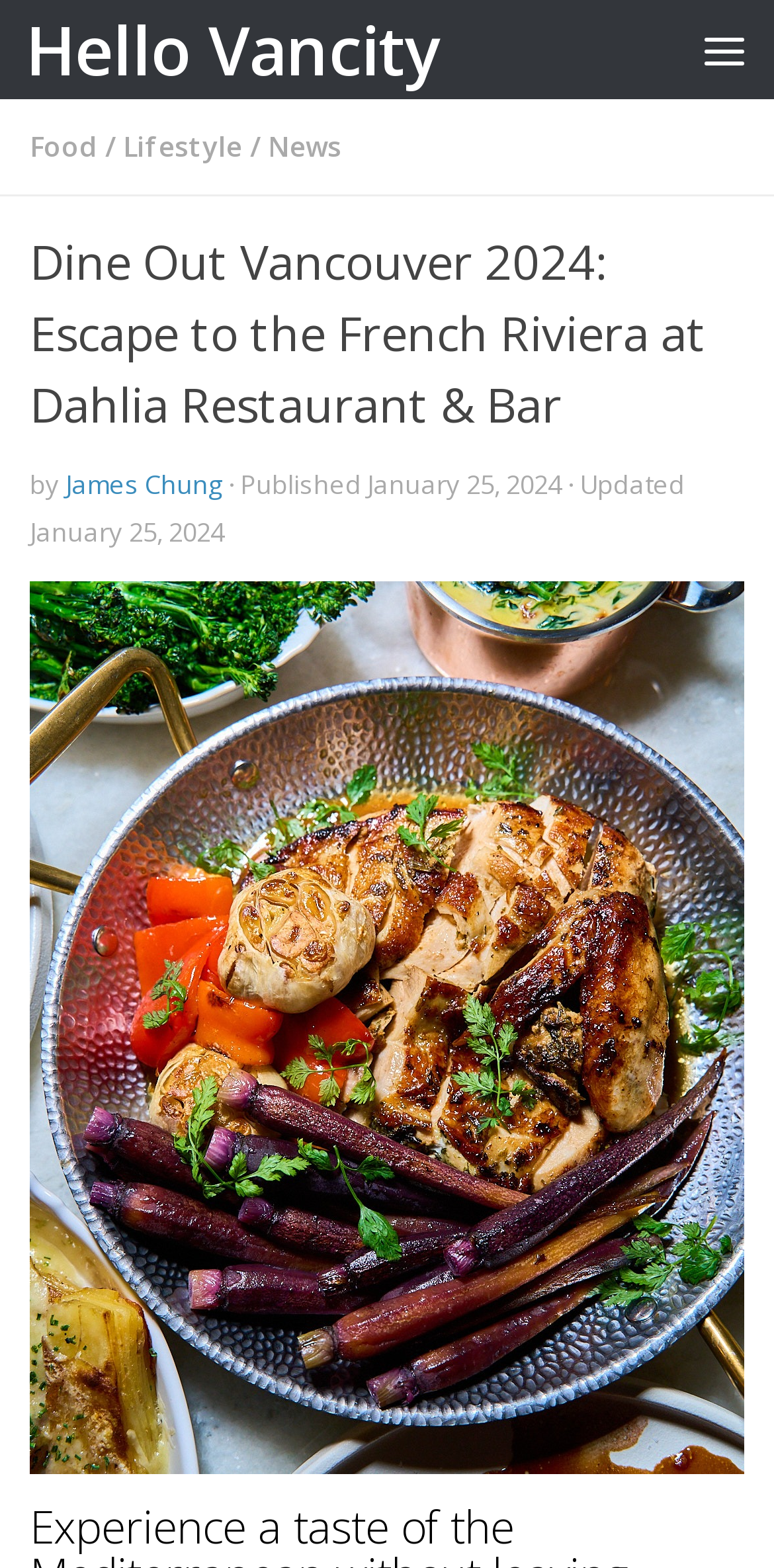Provide a one-word or short-phrase answer to the question:
Who is the author of the article?

James Chung